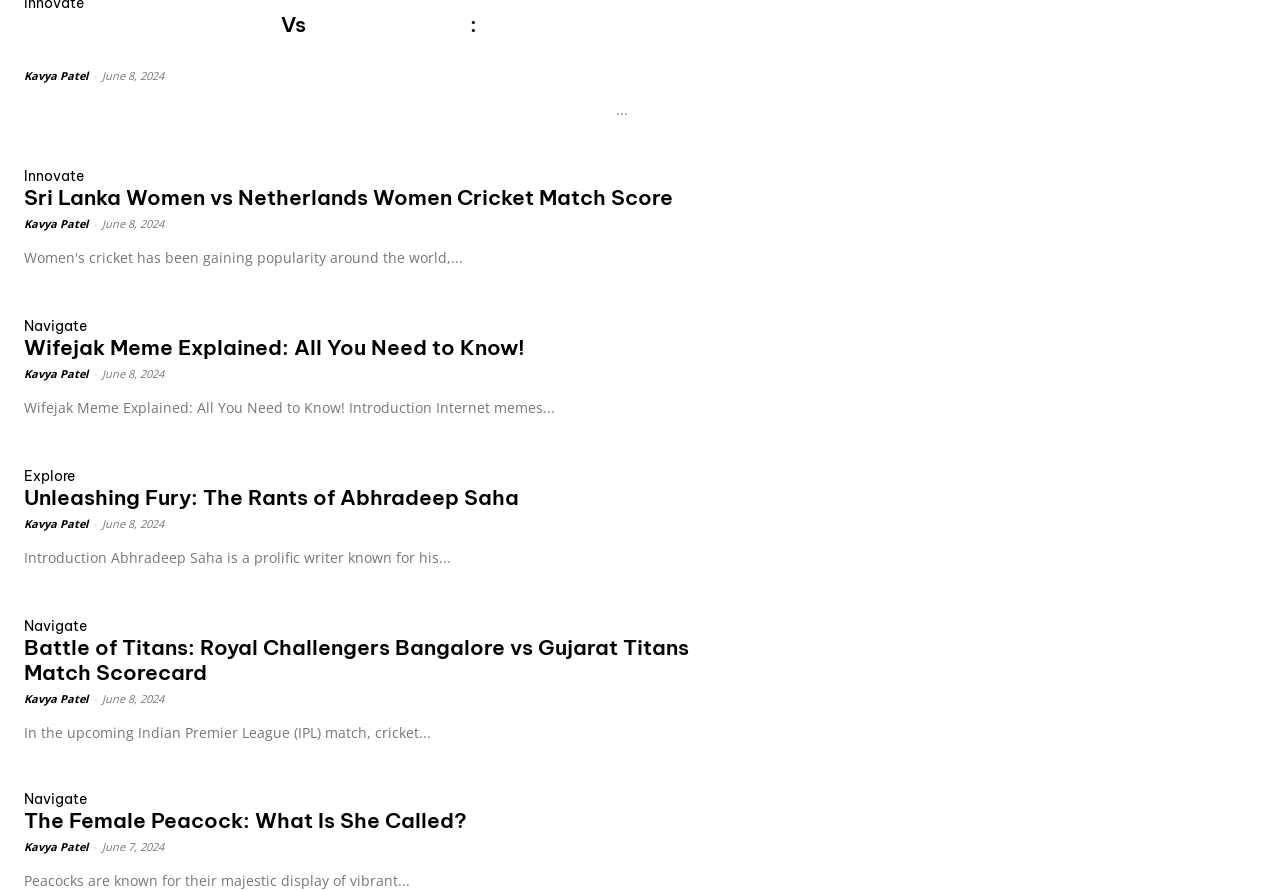Based on the visual content of the image, answer the question thoroughly: What is the title of the third article on the webpage?

The third article on the webpage has a heading element with the text 'Unleashing Fury: The Rants of Abhradeep Saha'.